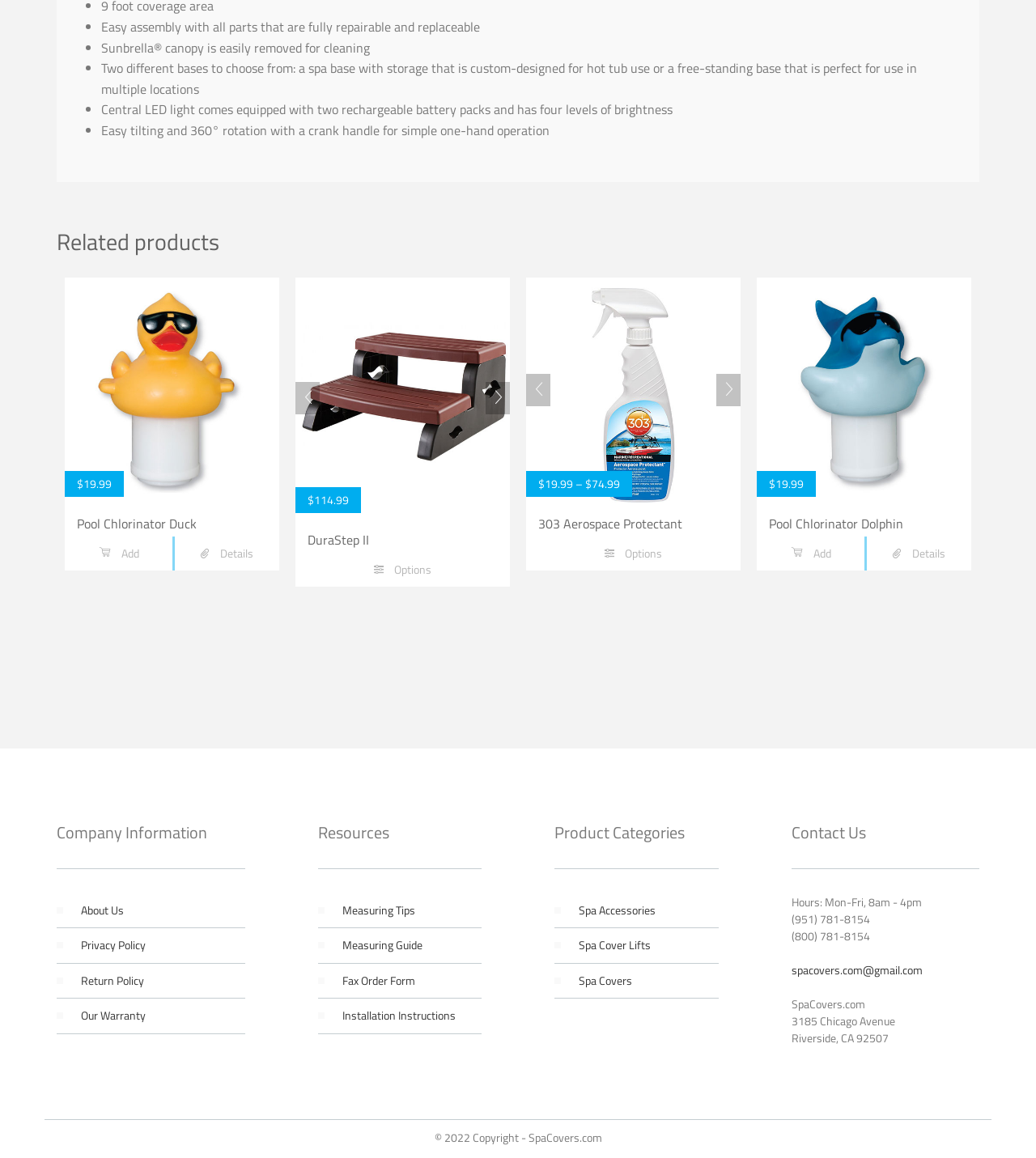Point out the bounding box coordinates of the section to click in order to follow this instruction: "Buy for Android".

None